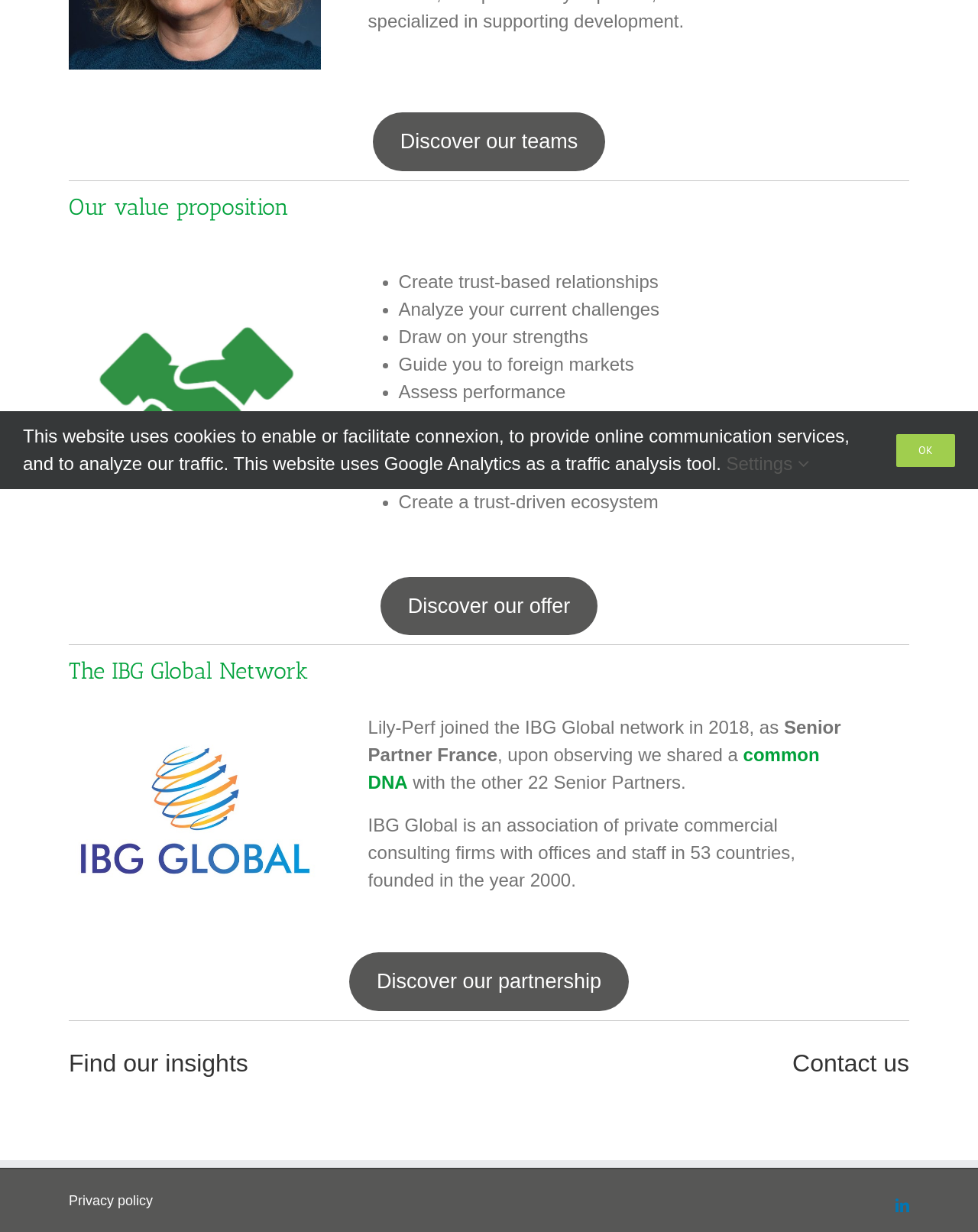Using the provided element description, identify the bounding box coordinates as (top-left x, top-left y, bottom-right x, bottom-right y). Ensure all values are between 0 and 1. Description: Settings

[0.743, 0.368, 0.827, 0.385]